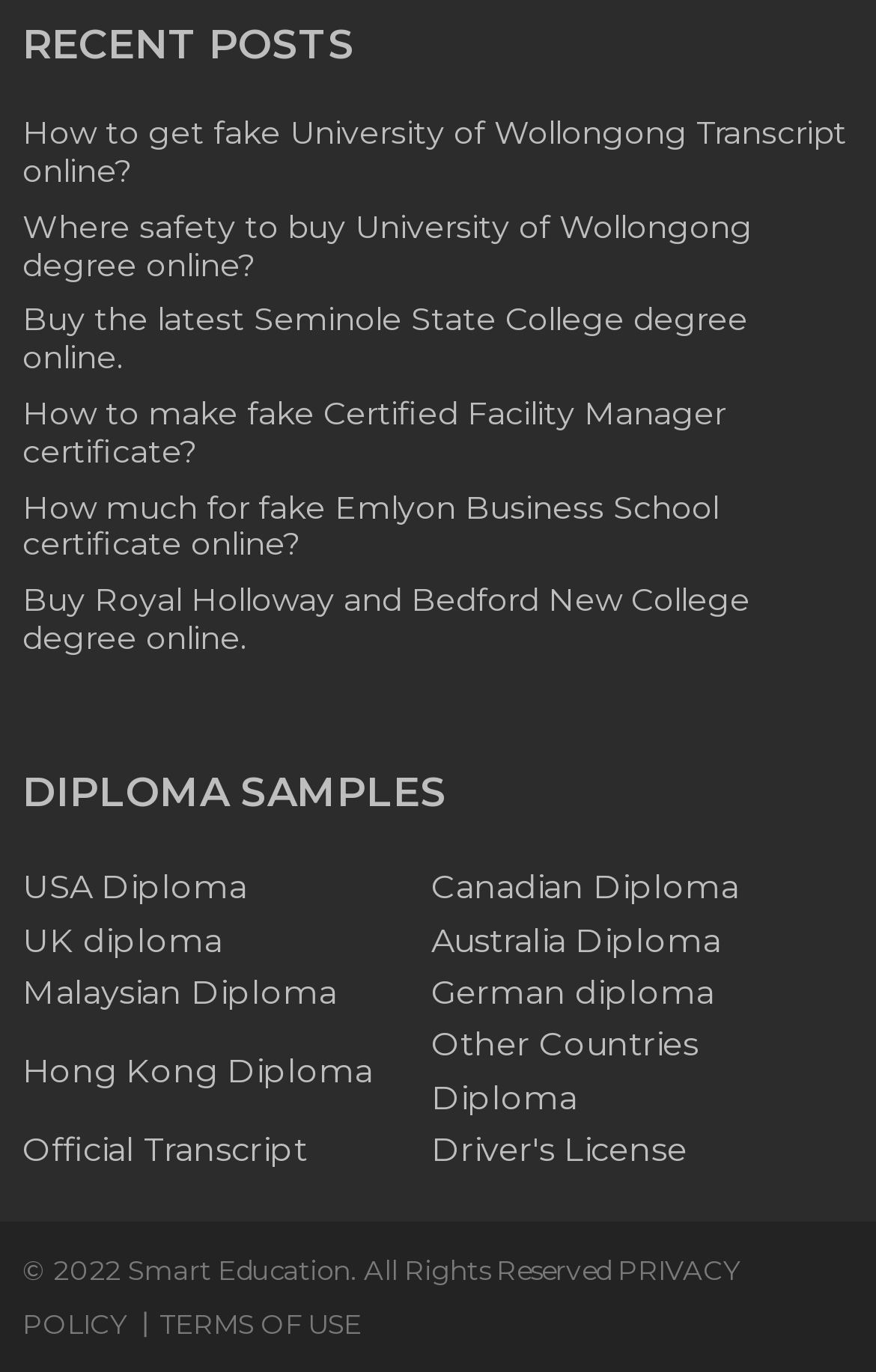What is the category of the link 'USA Diploma'?
Refer to the image and provide a one-word or short phrase answer.

Diploma Samples